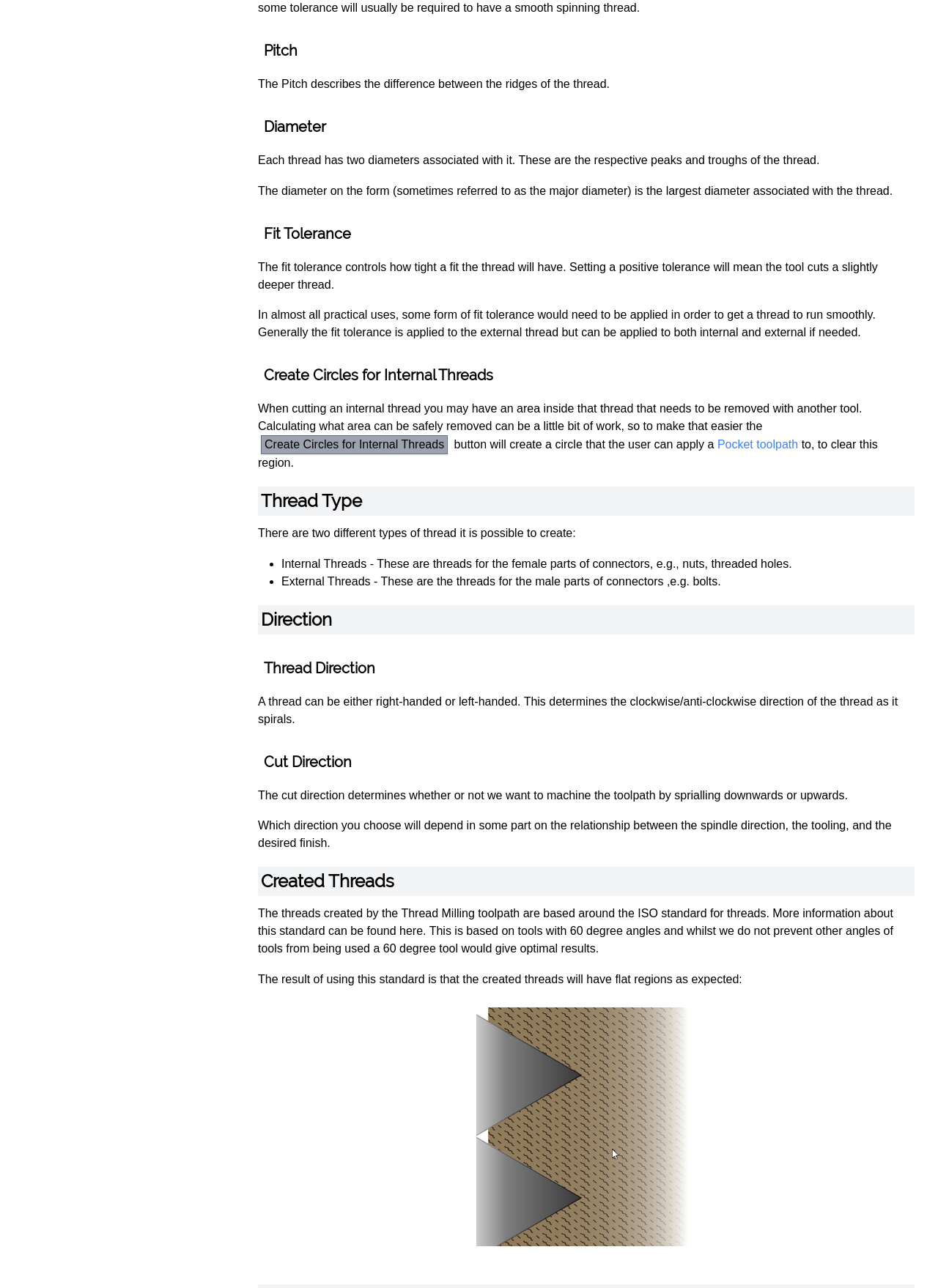What determines the direction of the thread?
Please provide a single word or phrase answer based on the image.

Right-handed or left-handed